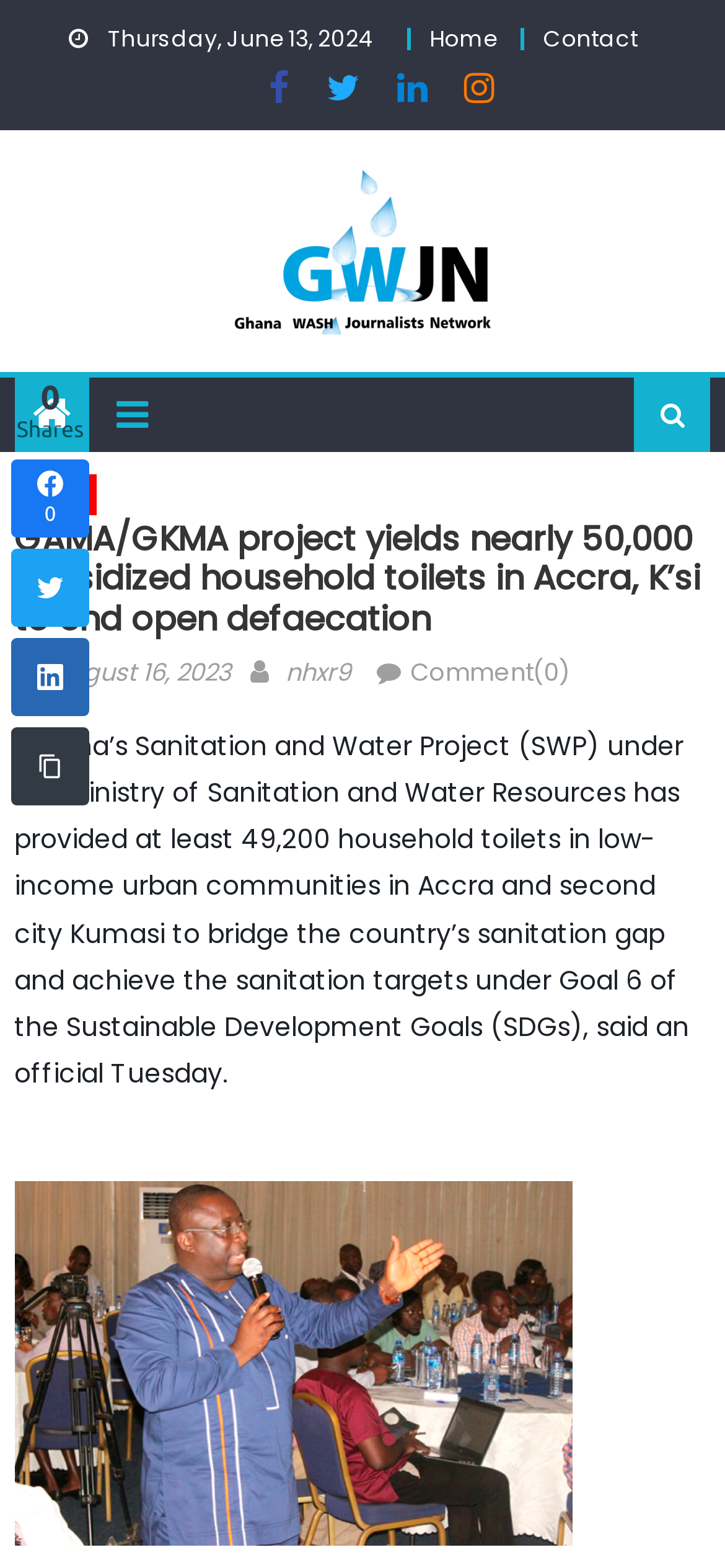Determine the main heading of the webpage and generate its text.

GAMA/GKMA project yields nearly 50,000 subsidized household toilets in Accra, K’si to end open defaecation